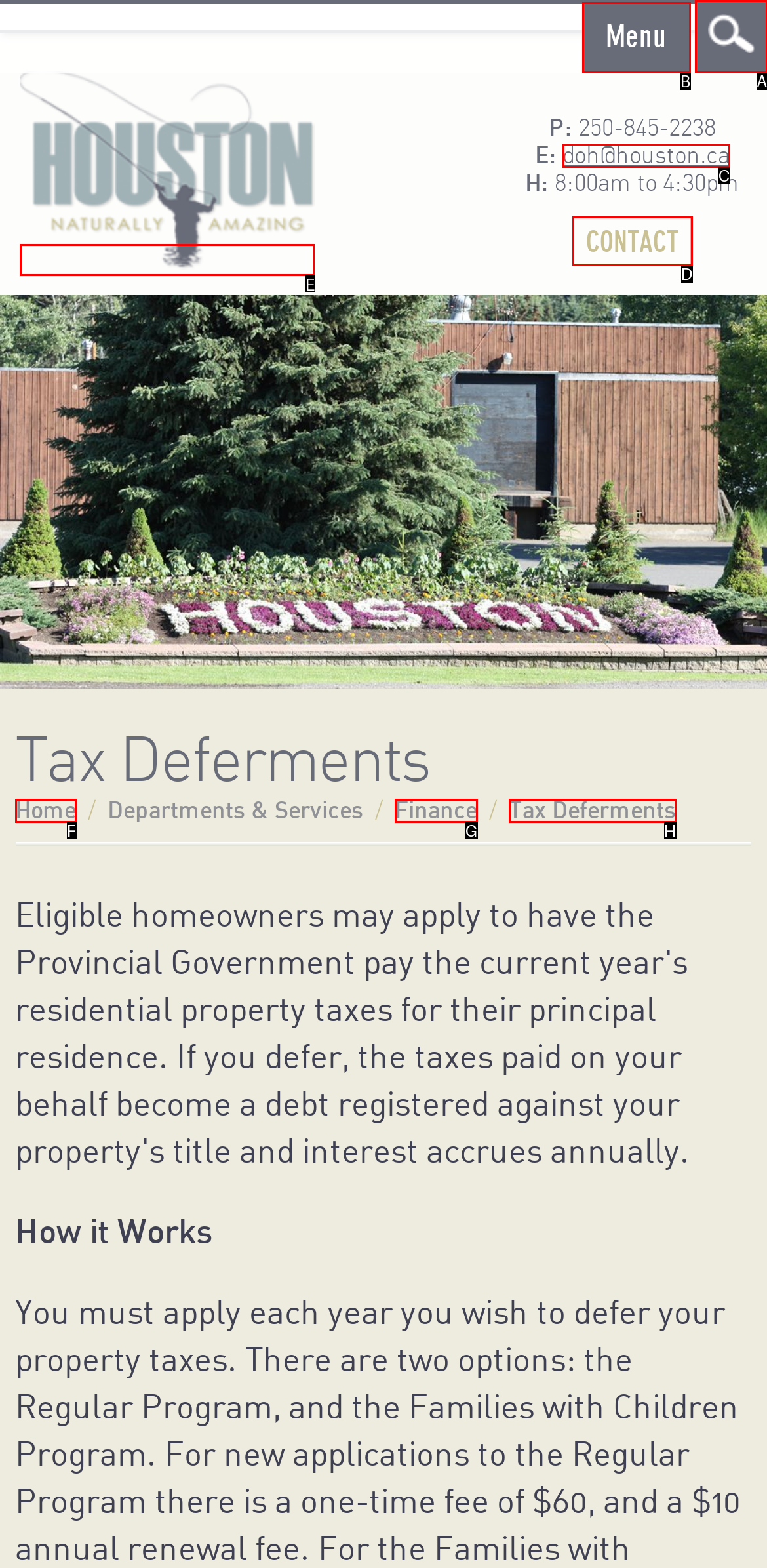To complete the task: Visit Houston, BC, Canada page, which option should I click? Answer with the appropriate letter from the provided choices.

E